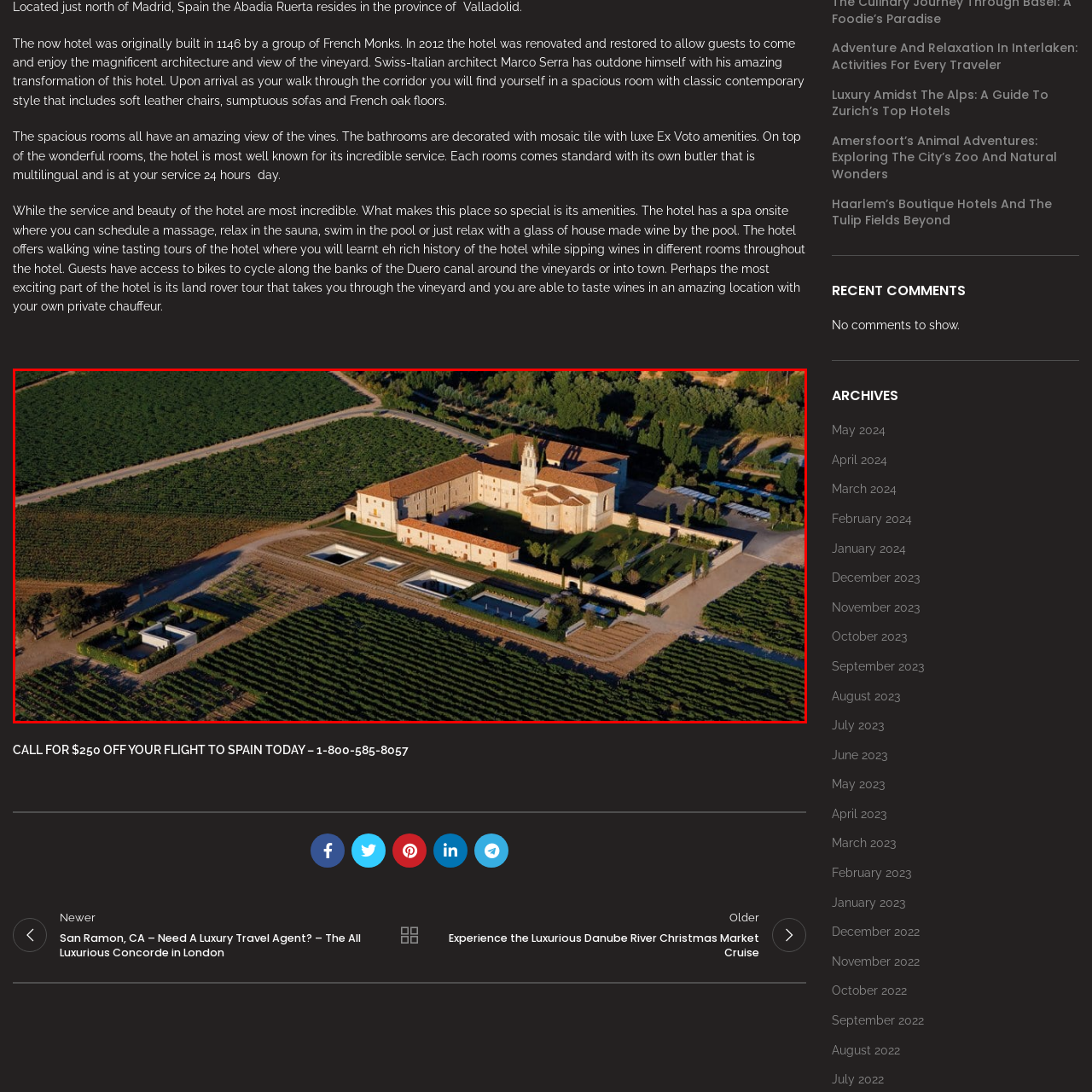Who renovated the hotel in 2012?
Review the image highlighted by the red bounding box and respond with a brief answer in one word or phrase.

Marco Serra